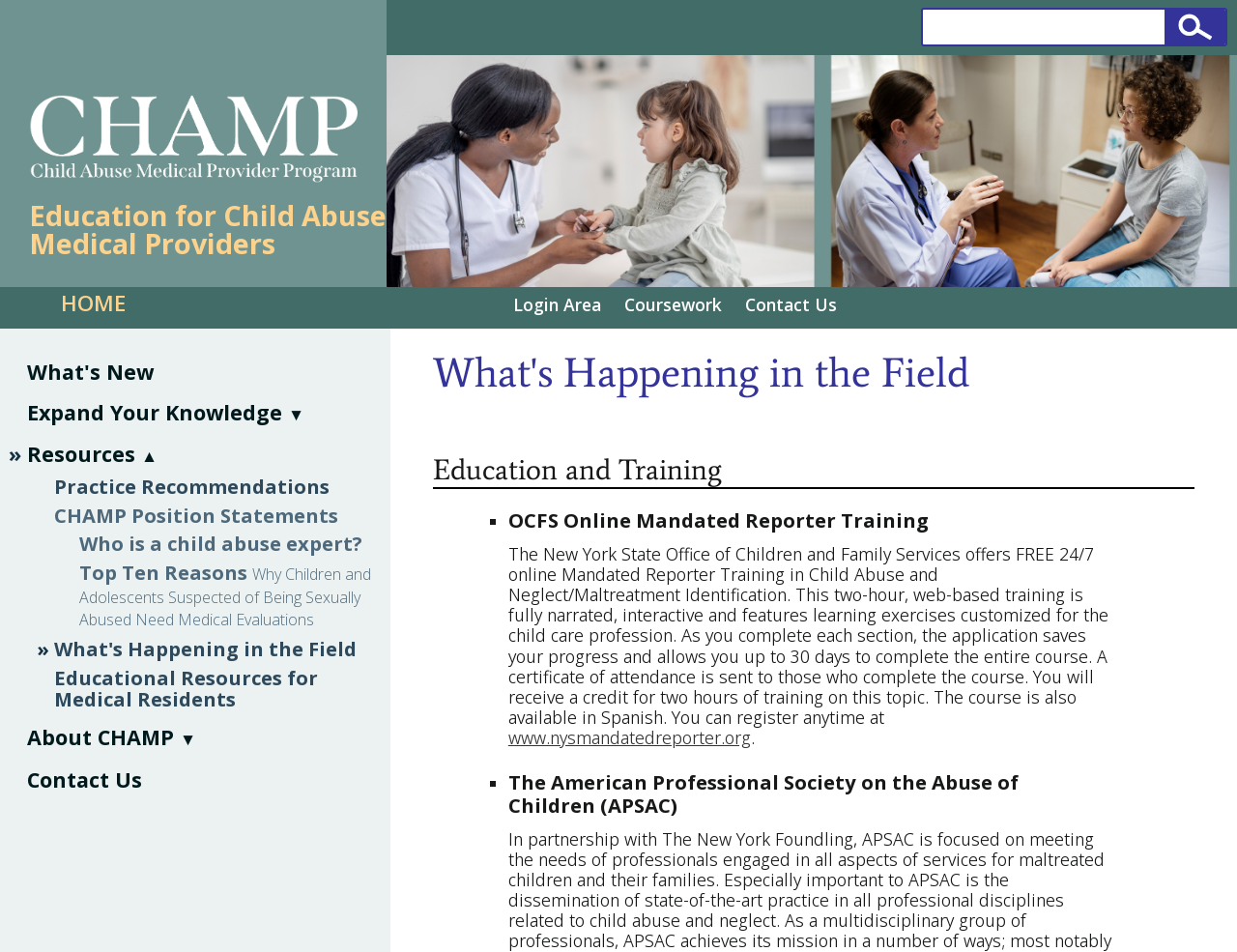What is the name of the online training provided by OCFS?
Refer to the image and give a detailed response to the question.

The name of the online training provided by OCFS can be found in the text 'OCFS Online Mandated Reporter Training', which suggests that the training is related to mandated reporting of child abuse and neglect.